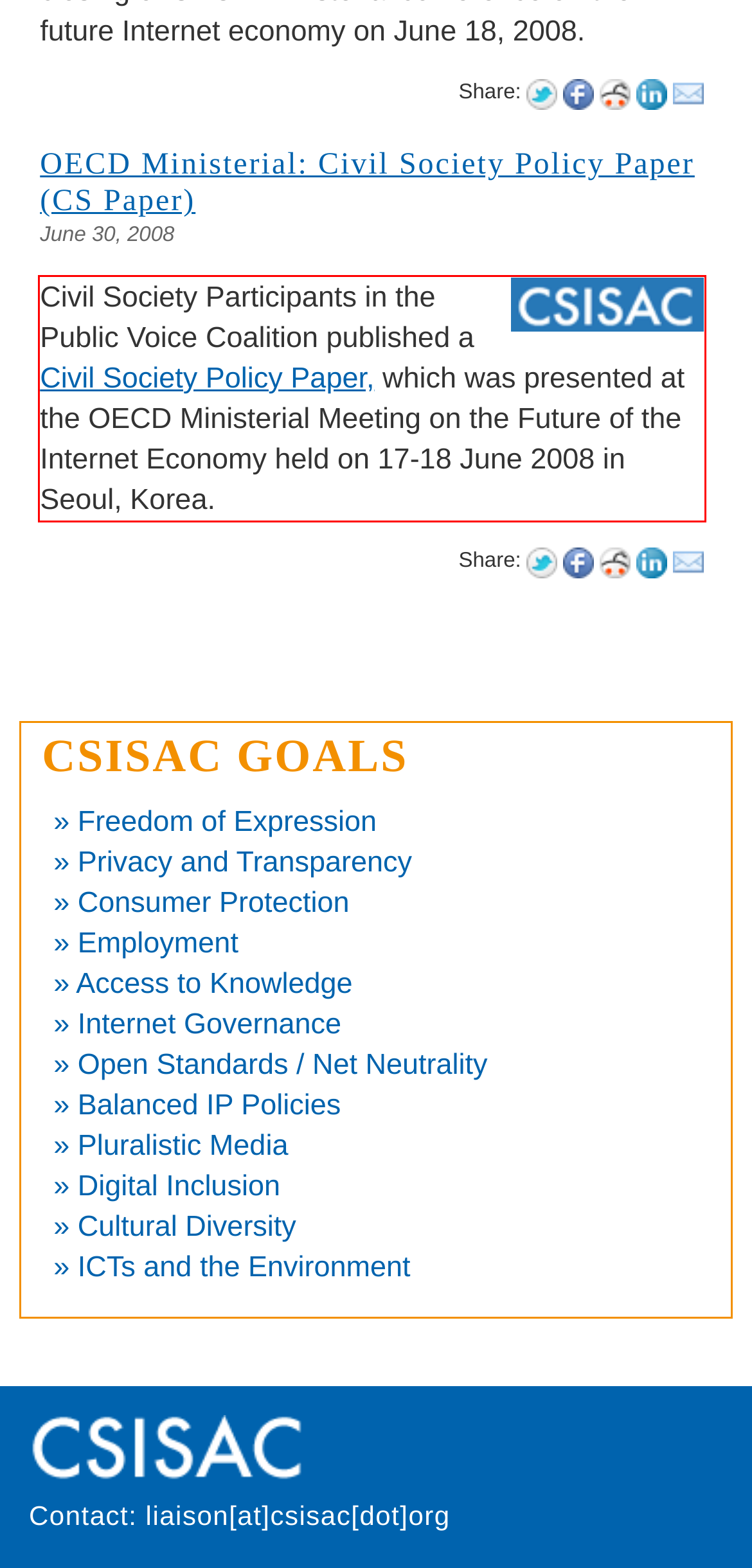You have a screenshot of a webpage with a UI element highlighted by a red bounding box. Use OCR to obtain the text within this highlighted area.

Civil Society Participants in the Public Voice Coalition published a Civil Society Policy Paper, which was presented at the OECD Ministerial Meeting on the Future of the Internet Economy held on 17-18 June 2008 in Seoul, Korea.